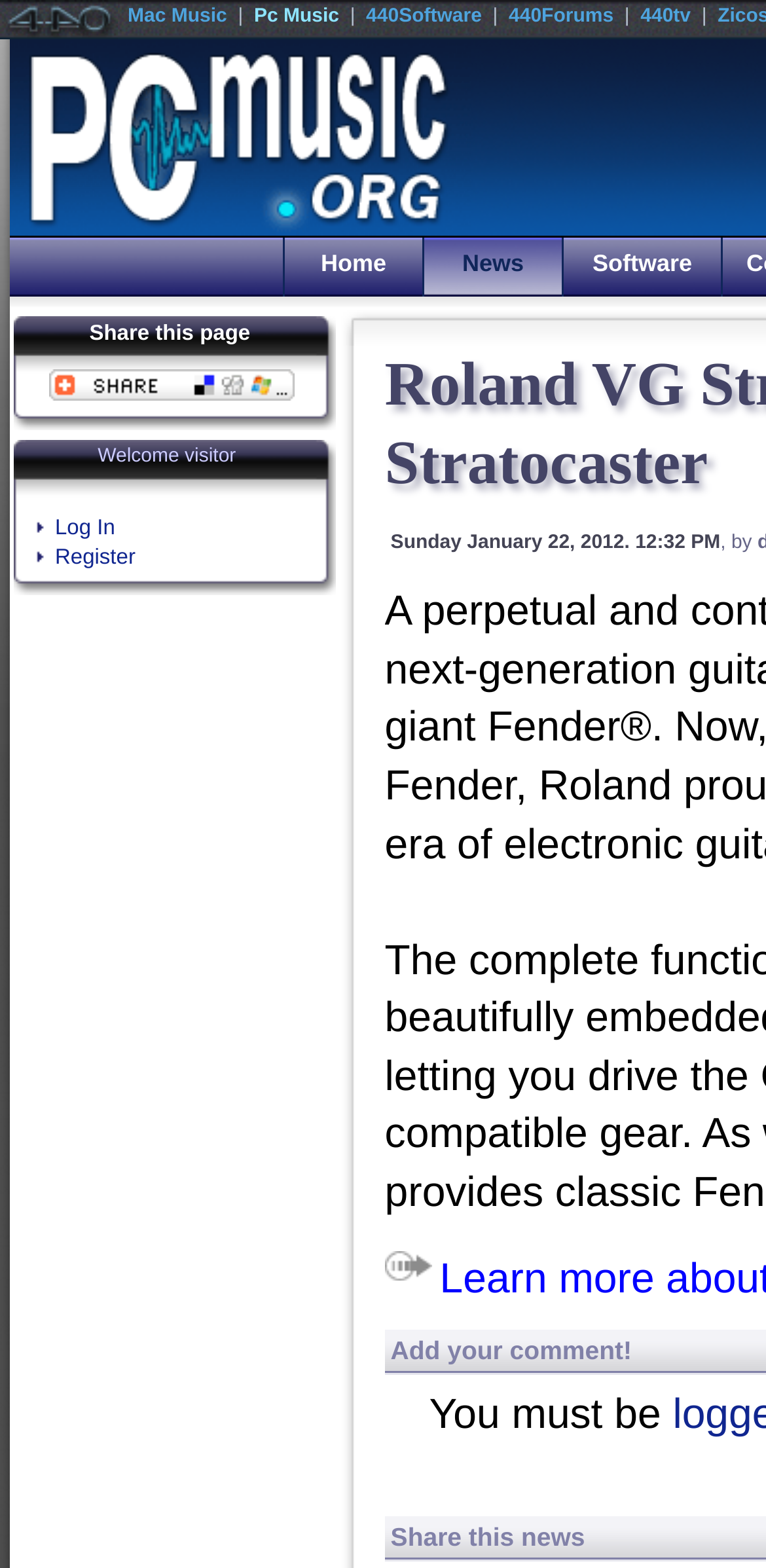Please specify the bounding box coordinates of the area that should be clicked to accomplish the following instruction: "Visit Pc Music". The coordinates should consist of four float numbers between 0 and 1, i.e., [left, top, right, bottom].

[0.332, 0.004, 0.443, 0.018]